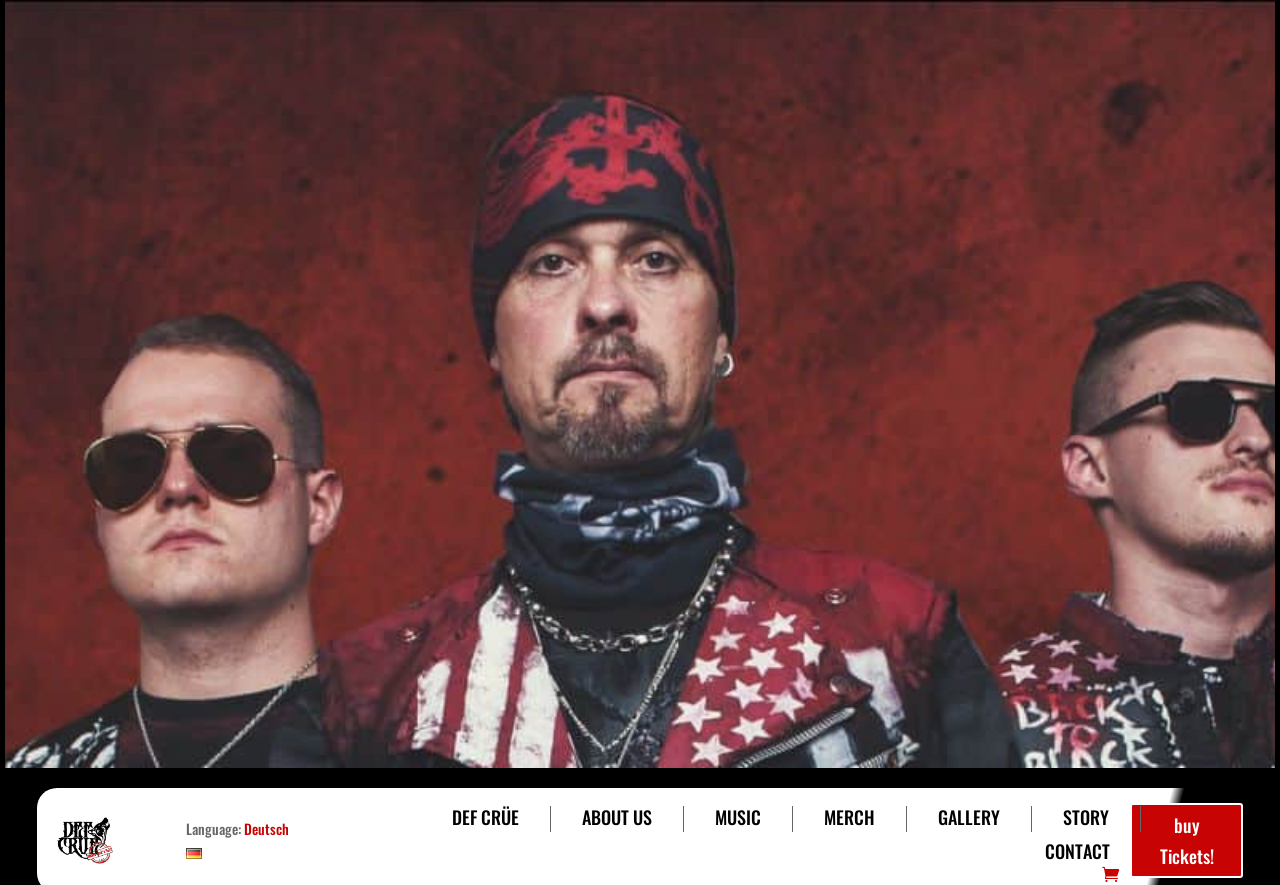Analyze the image and deliver a detailed answer to the question: What is the language of the webpage?

The language of the webpage can be determined by looking at the language selection option, which is displayed as 'Language:' followed by a link 'Deutsch de_DE'. This suggests that the default language of the webpage is Deutsch.